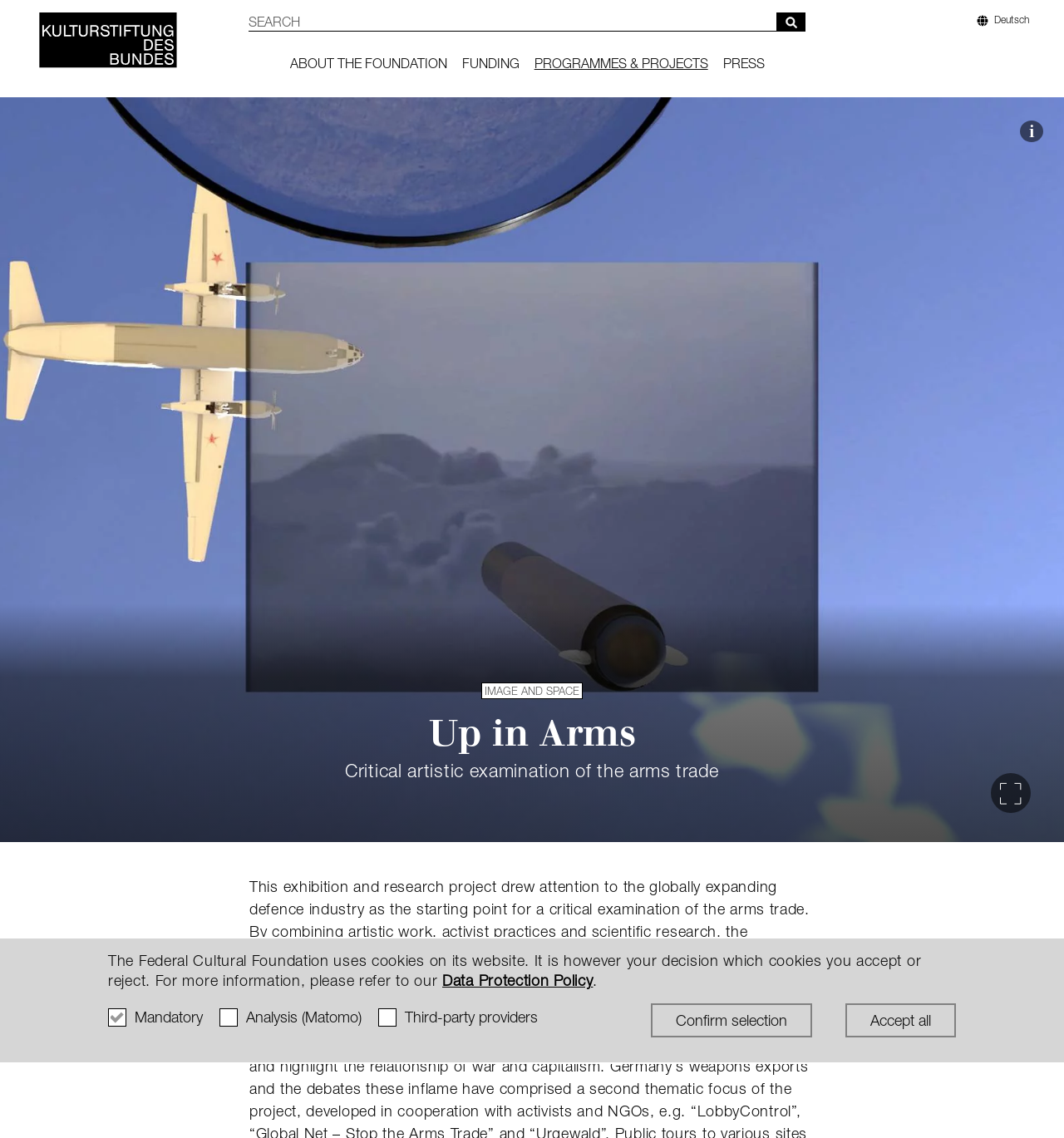Please find the bounding box coordinates for the clickable element needed to perform this instruction: "Search for something".

[0.234, 0.011, 0.757, 0.028]